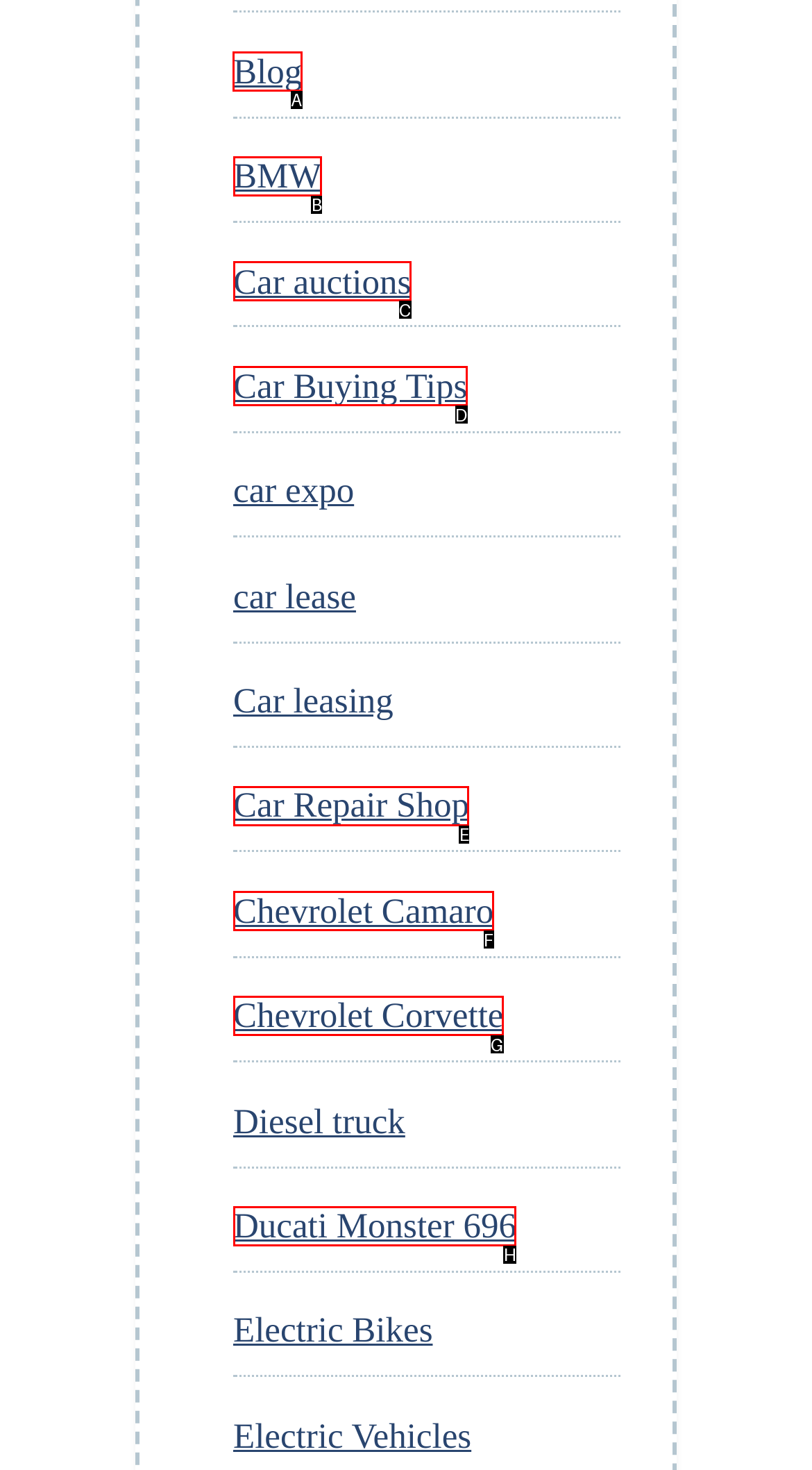Given the task: Visit the blog, tell me which HTML element to click on.
Answer with the letter of the correct option from the given choices.

A